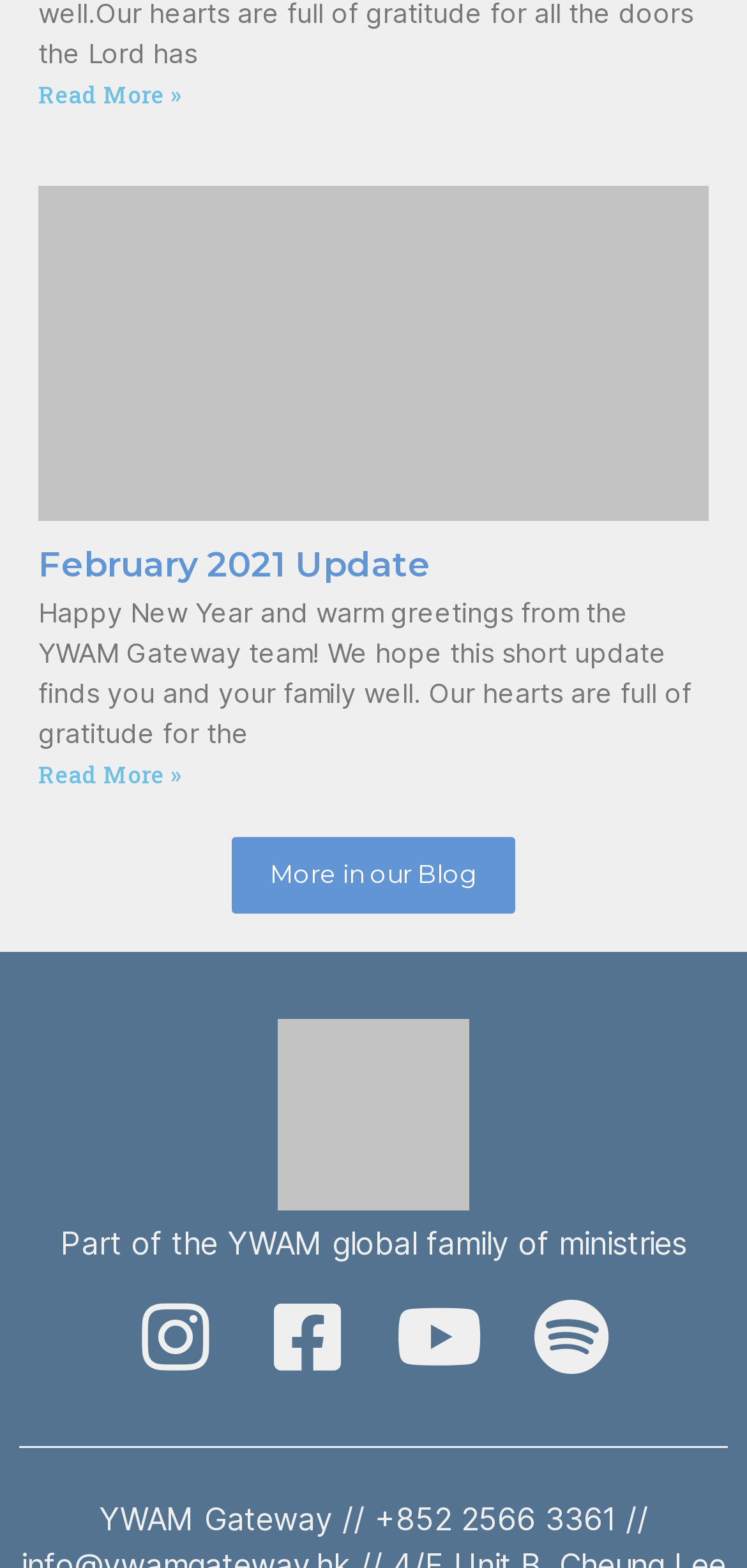Locate the bounding box coordinates of the clickable element to fulfill the following instruction: "View talks by Rob Allen". Provide the coordinates as four float numbers between 0 and 1 in the format [left, top, right, bottom].

None